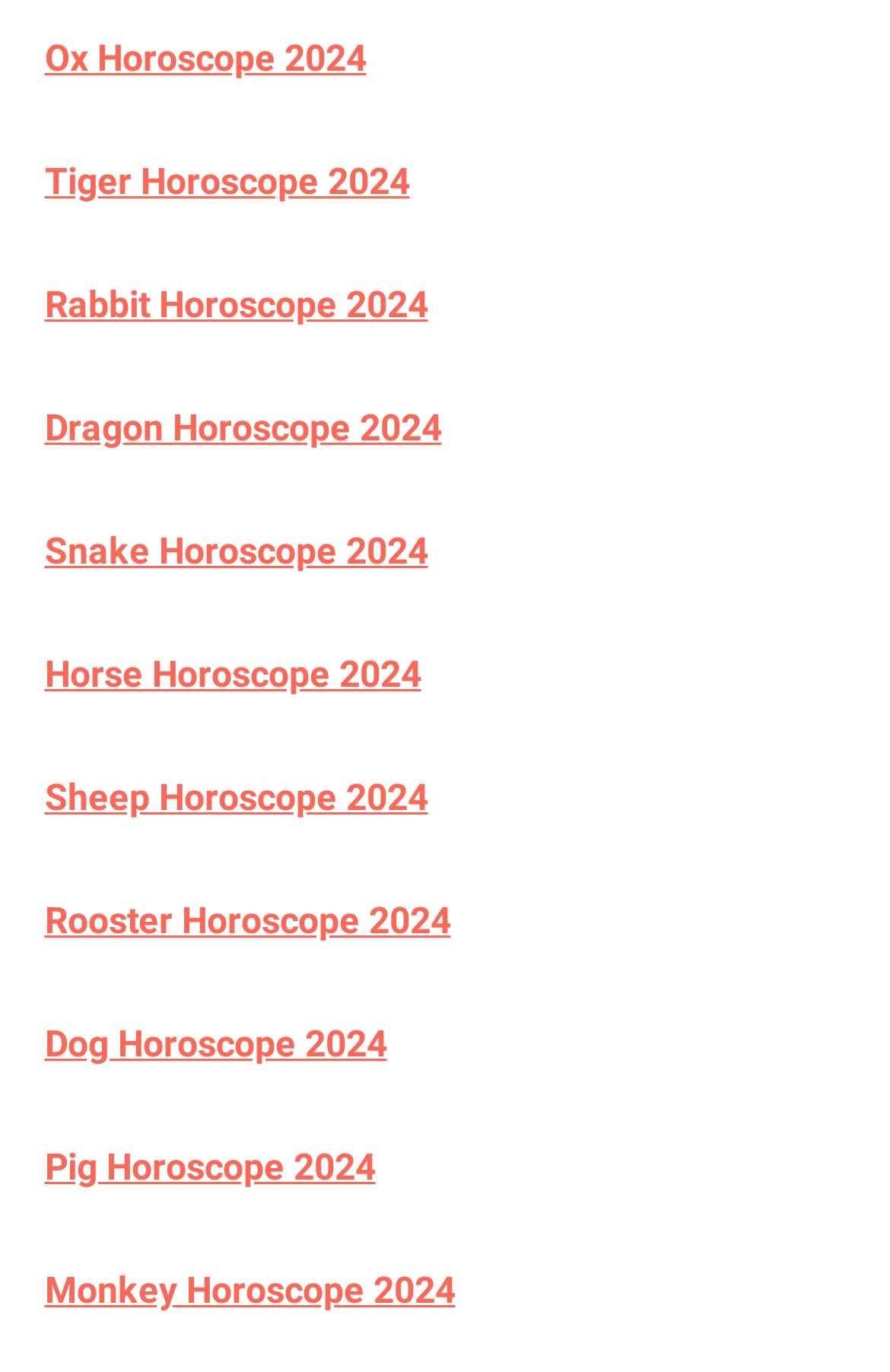Please specify the bounding box coordinates of the clickable region to carry out the following instruction: "View December 2022". The coordinates should be four float numbers between 0 and 1, in the format [left, top, right, bottom].

None